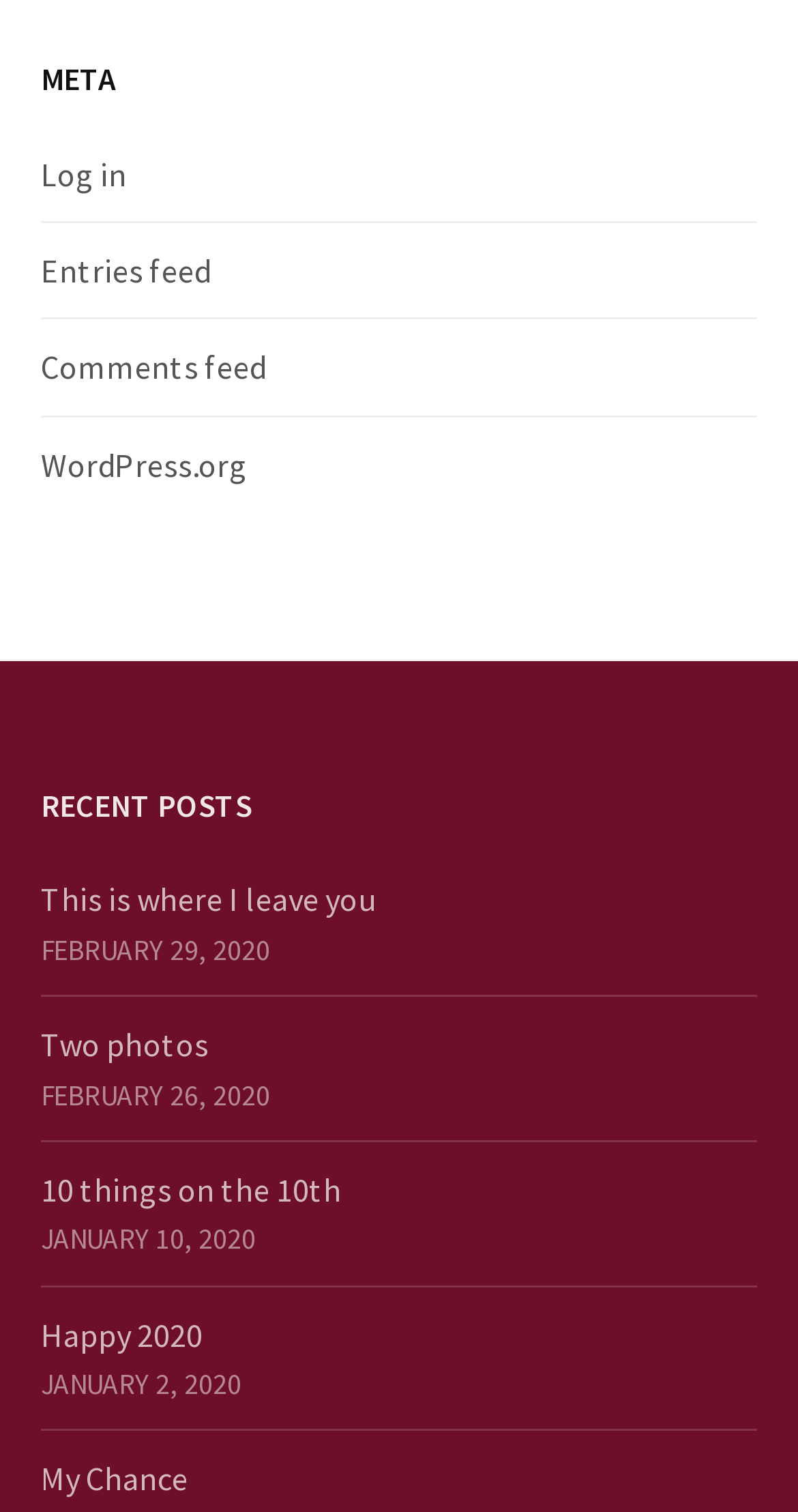How many links are in the top navigation bar?
Please answer the question with as much detail as possible using the screenshot.

I counted the number of links at the top of the page, which are 'Log in', 'Entries feed', 'Comments feed', and 'WordPress.org'. There are 4 links in total.